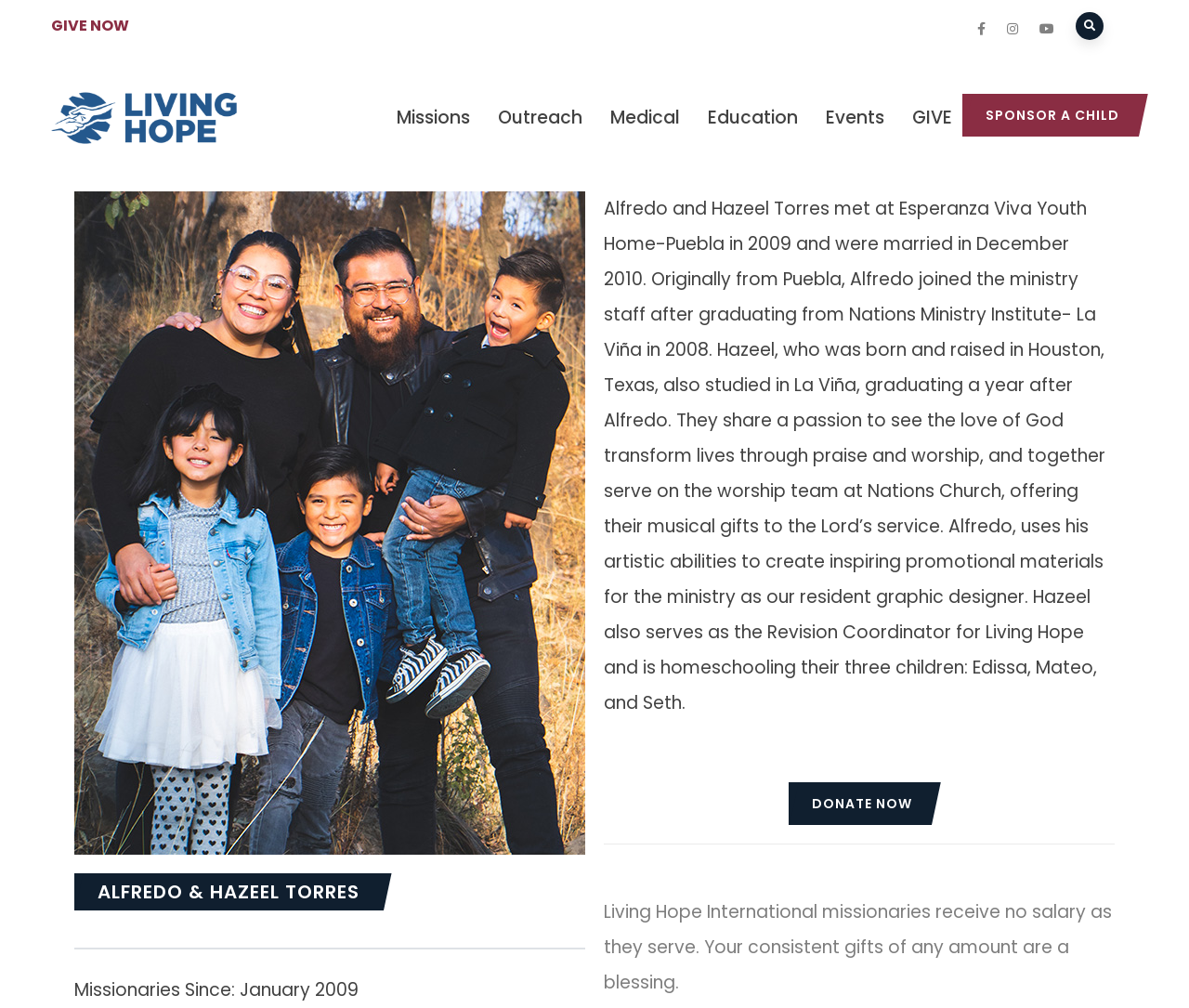Provide the bounding box coordinates for the area that should be clicked to complete the instruction: "View the 'About' section".

None